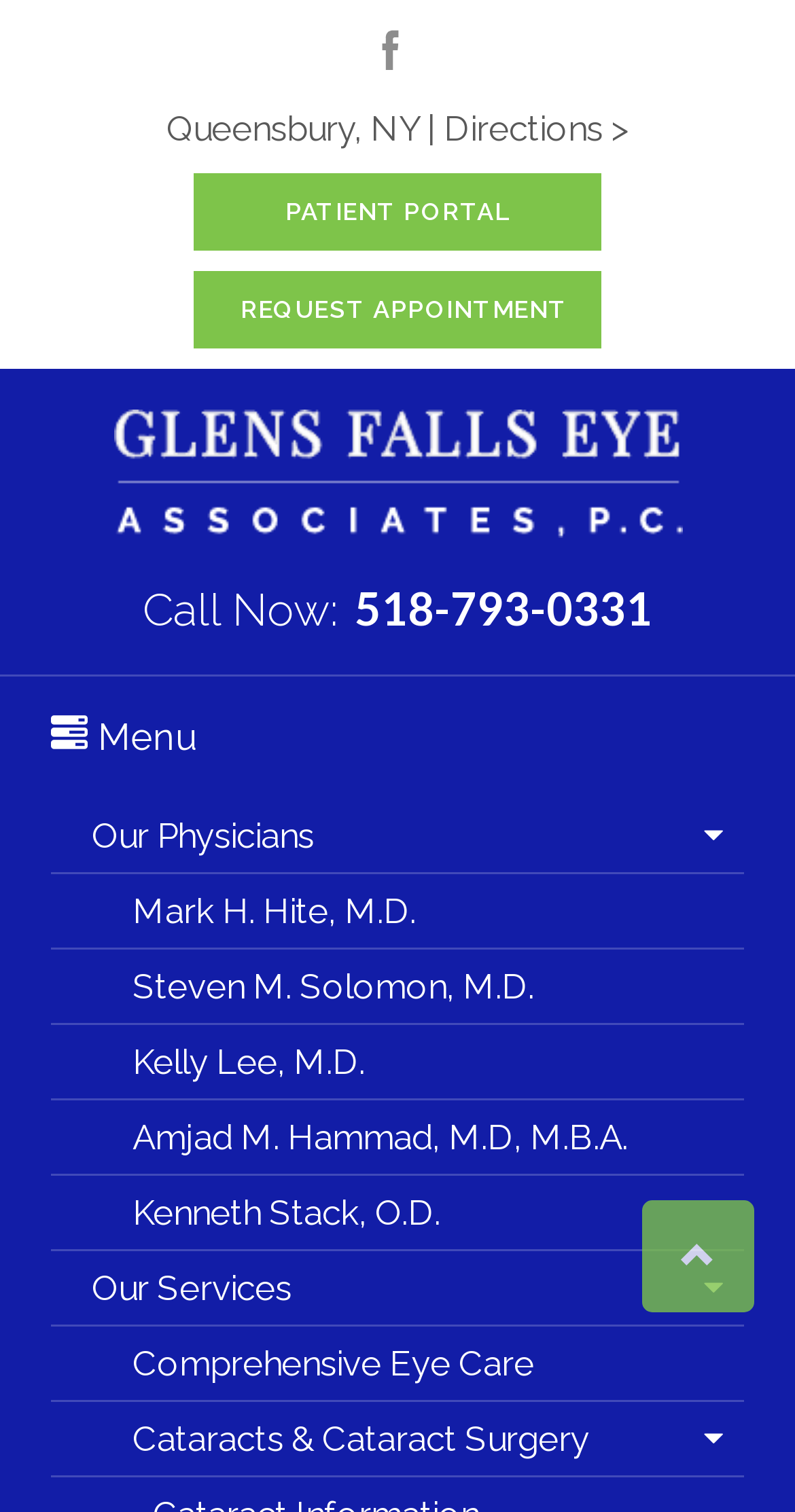Explain the contents of the webpage comprehensively.

The webpage is about the Testimonials Archive of Glens Falls Eye Associates, PC. At the top right corner, there is a Facebook link with an accompanying image. Below it, there is a group of links, including "Queensbury, NY | Directions >", "PATIENT PORTAL", and "REQUEST APPOINTMENT". 

On the left side, there is a link to the homepage of Glens Falls Eye Associates, PC, accompanied by an image of the company's logo. Below it, there is a "Call Now" label with a phone number "518-793-0331" next to it.

On the top left corner, there is a menu icon. Below it, there are several links to different sections, including "Our Physicians", "Our Services", and others. Under "Our Physicians", there are links to individual physicians, including Mark H. Hite, M.D., Steven M. Solomon, M.D., and others. Under "Our Services", there is a link to "Comprehensive Eye Care" and "Cataracts & Cataract Surgery". At the bottom right corner, there is another link with no accompanying text.